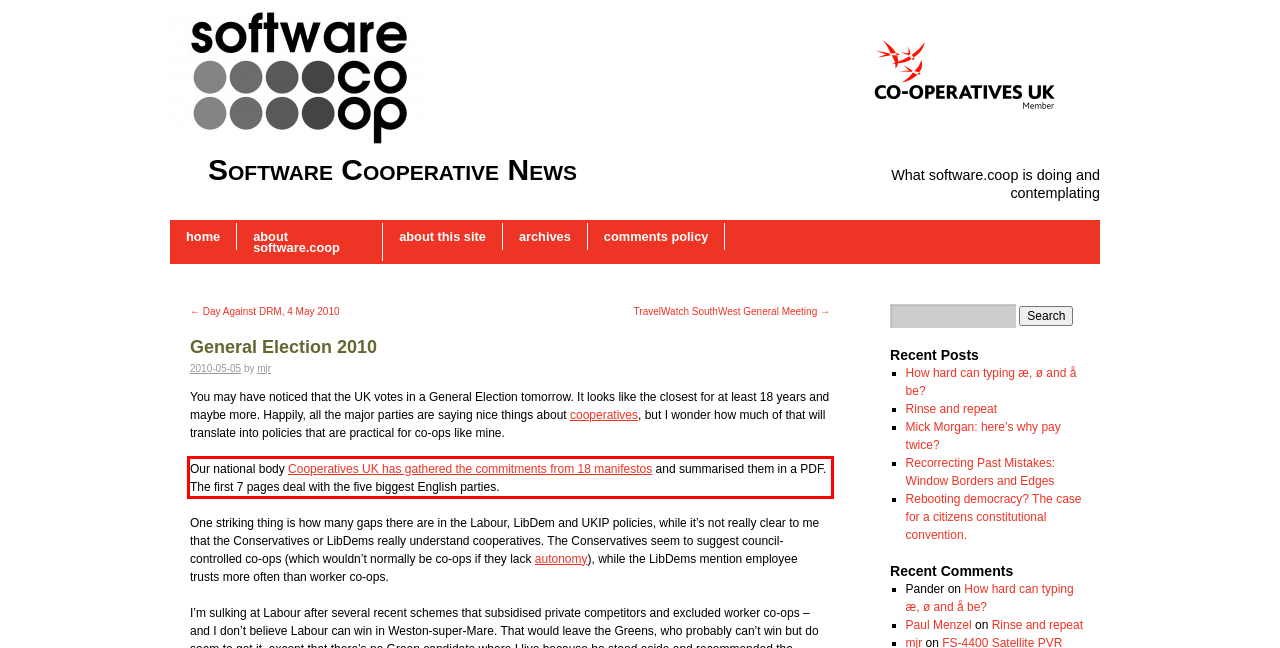Identify the text inside the red bounding box on the provided webpage screenshot by performing OCR.

Our national body Cooperatives UK has gathered the commitments from 18 manifestos and summarised them in a PDF. The first 7 pages deal with the five biggest English parties.